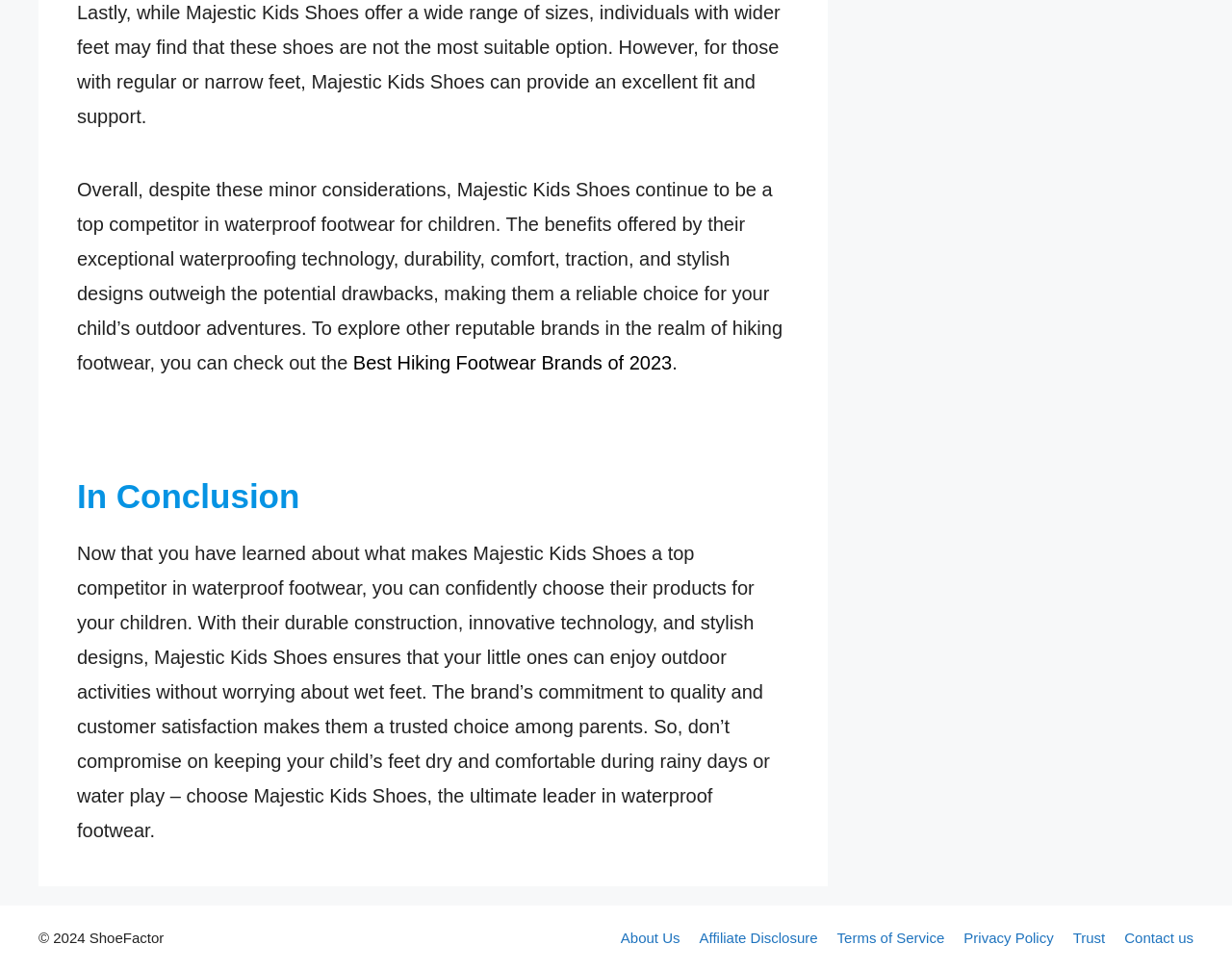What is the purpose of Majestic Kids Shoes?
Could you give a comprehensive explanation in response to this question?

According to the article, Majestic Kids Shoes are designed to provide waterproof footwear for children, ensuring their feet stay dry and comfortable during outdoor activities.